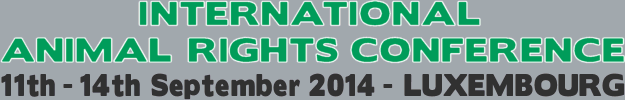What is the duration of the conference?
Based on the screenshot, provide a one-word or short-phrase response.

4 days